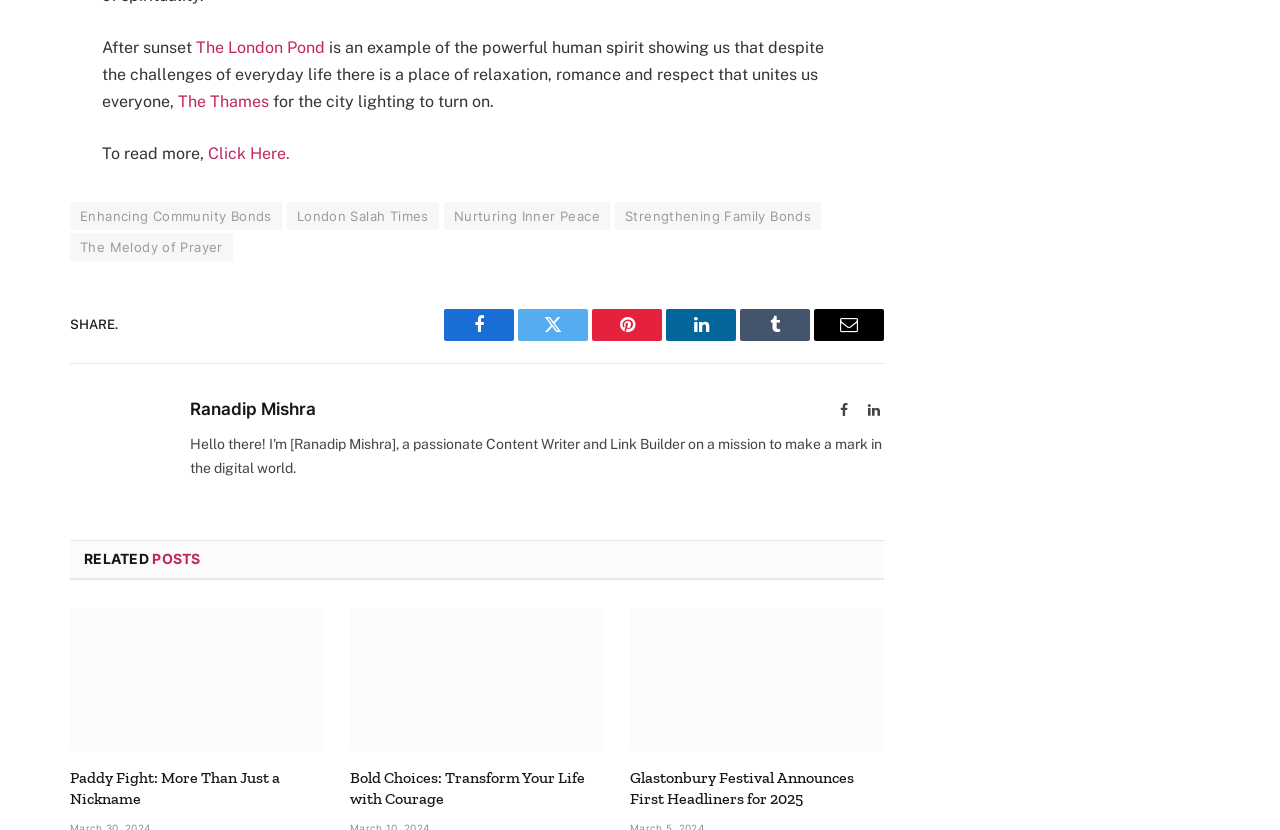Determine the bounding box coordinates of the target area to click to execute the following instruction: "View related post Paddy Fight: More Than Just a Nickname."

[0.055, 0.732, 0.253, 0.904]